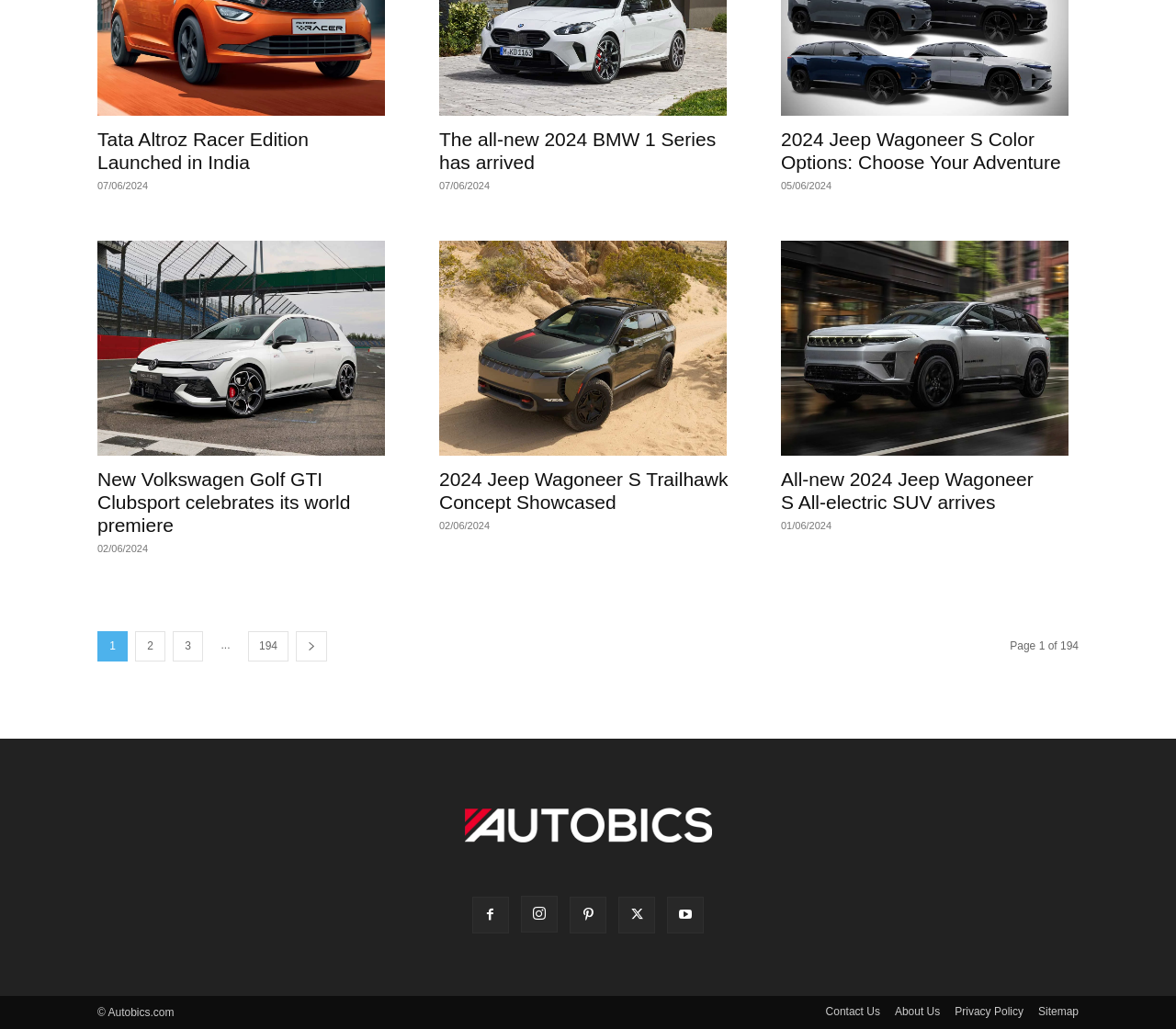Refer to the element description Privacy Policy and identify the corresponding bounding box in the screenshot. Format the coordinates as (top-left x, top-left y, bottom-right x, bottom-right y) with values in the range of 0 to 1.

[0.812, 0.976, 0.87, 0.992]